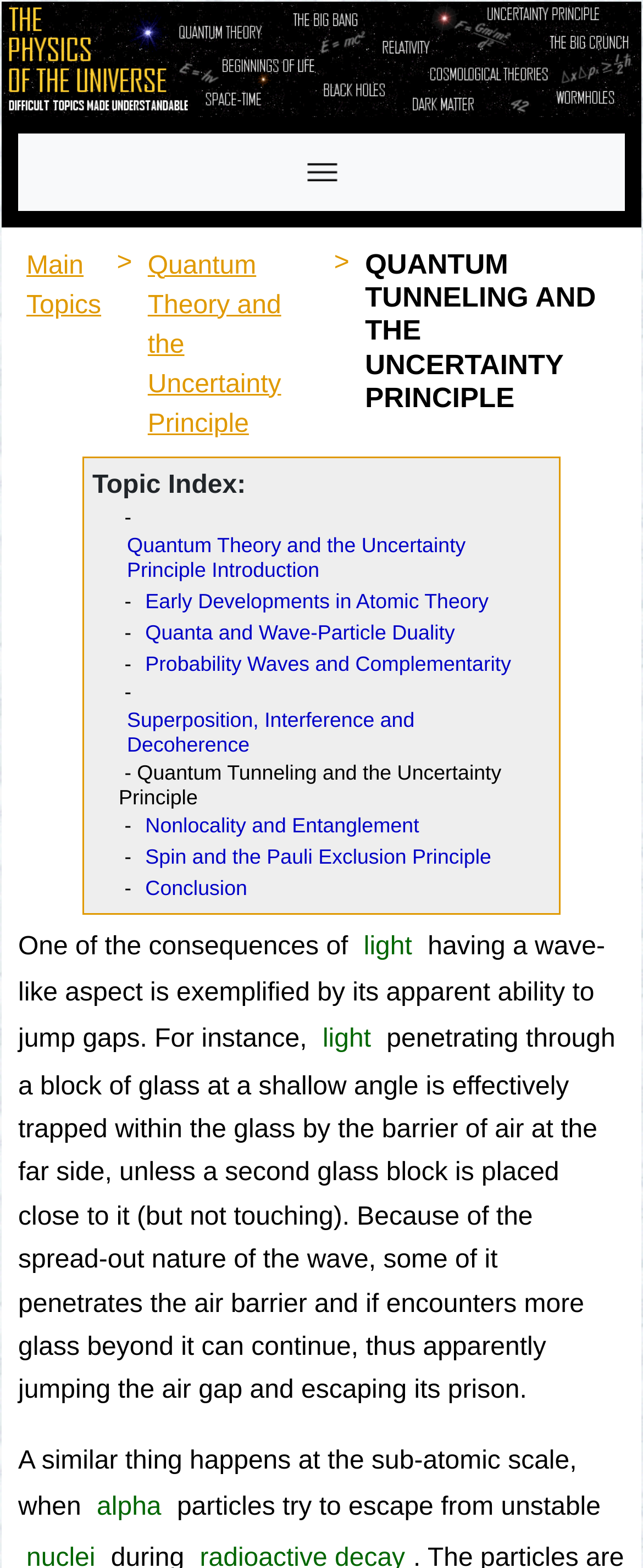Provide an in-depth caption for the contents of the webpage.

The webpage is about quantum theory and the uncertainty principle, specifically focusing on quantum tunneling. At the top, there is a banner with the title "The Physics of the Universe - Difficult Topics Made Understandable" accompanied by an image. Below the banner, there are three main sections. 

On the left side, there are two links: "Main Topics" and "Quantum Theory and the Uncertainty Principle". Next to these links, there is a heading "QUANTUM TUNNELING AND THE UNCERTAINTY PRINCIPLE" in a larger font. 

To the right of the heading, there is a table of contents with 10 topics related to quantum theory, including "Quantum Theory and the Uncertainty Principle Introduction", "Early Developments in Atomic Theory", and "Quantum Tunneling and the Uncertainty Principle". Each topic is a link that can be clicked to access more information.

Below the table of contents, there is a block of text that explains the concept of quantum tunneling. The text describes how light can penetrate through a block of glass at a shallow angle and how a similar phenomenon occurs at the sub-atomic scale with alpha particles trying to escape from unstable nuclei. The text includes links to related terms, such as "light" and "alpha".